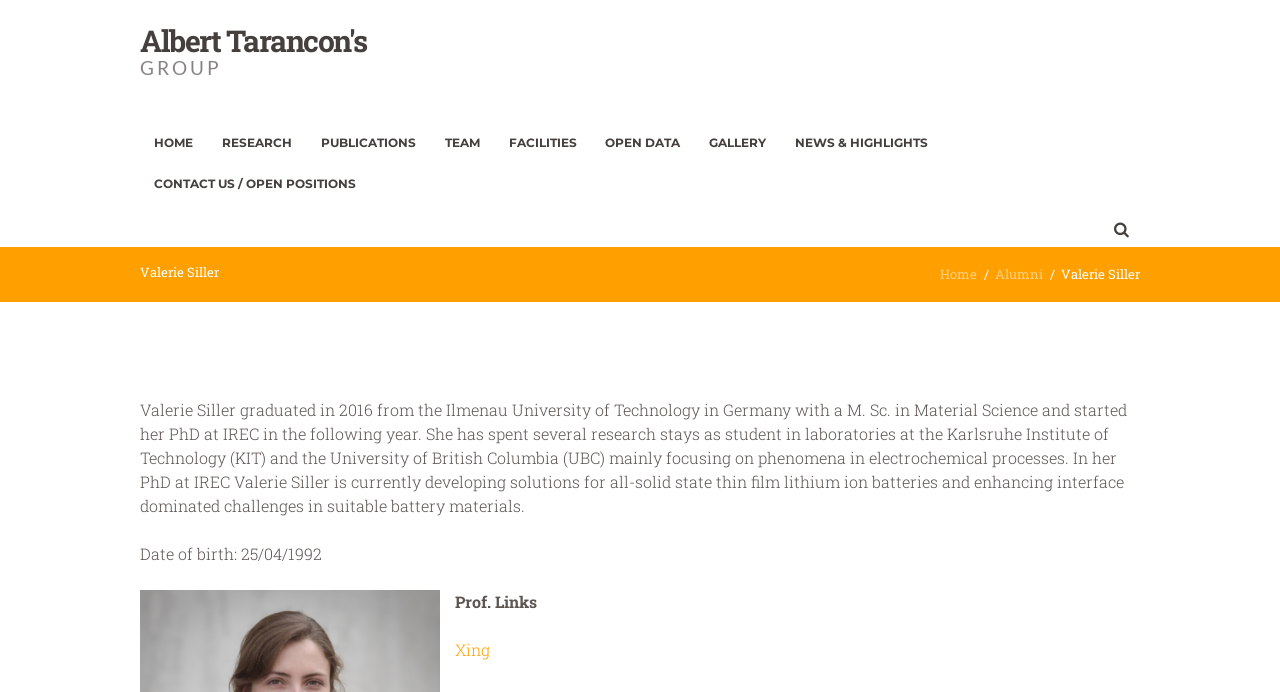What is Valerie Siller's field of study?
Please give a detailed and elaborate answer to the question based on the image.

Based on the webpage, Valerie Siller graduated with a M. Sc. in Material Science from the Ilmenau University of Technology in Germany, which indicates that her field of study is Material Science.